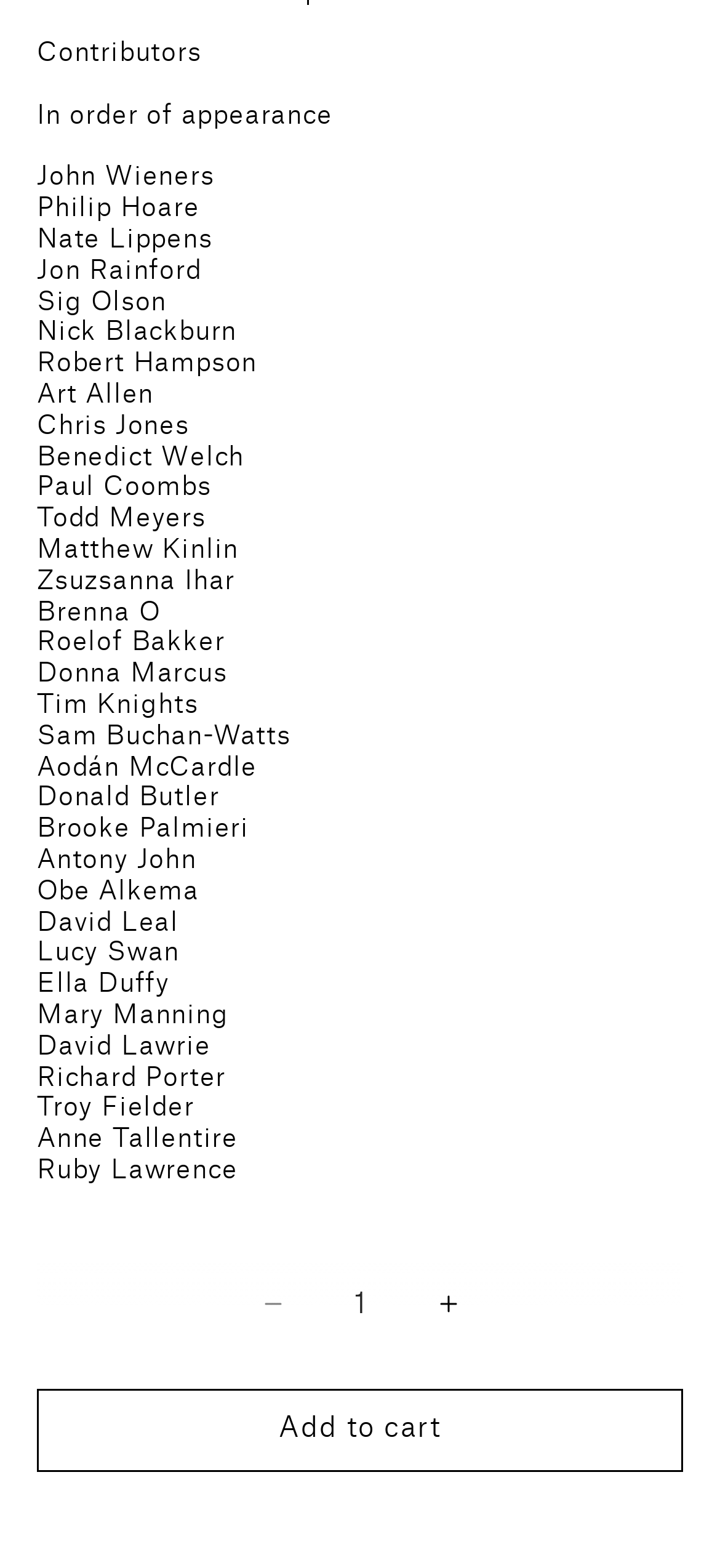How many contributors are listed on the webpage?
Please look at the screenshot and answer in one word or a short phrase.

30